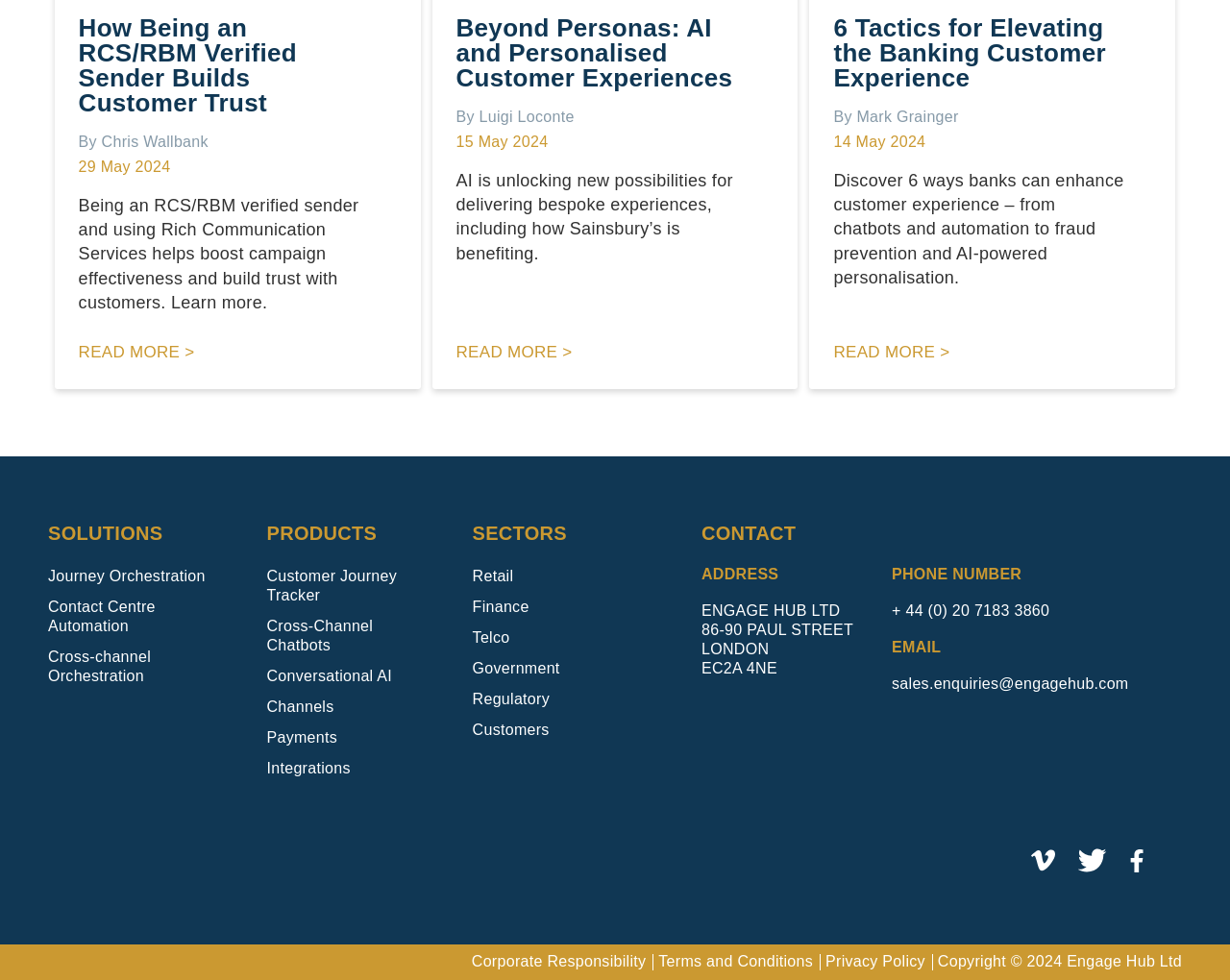Identify the bounding box coordinates of the region that should be clicked to execute the following instruction: "Click on the 'Home' link".

None